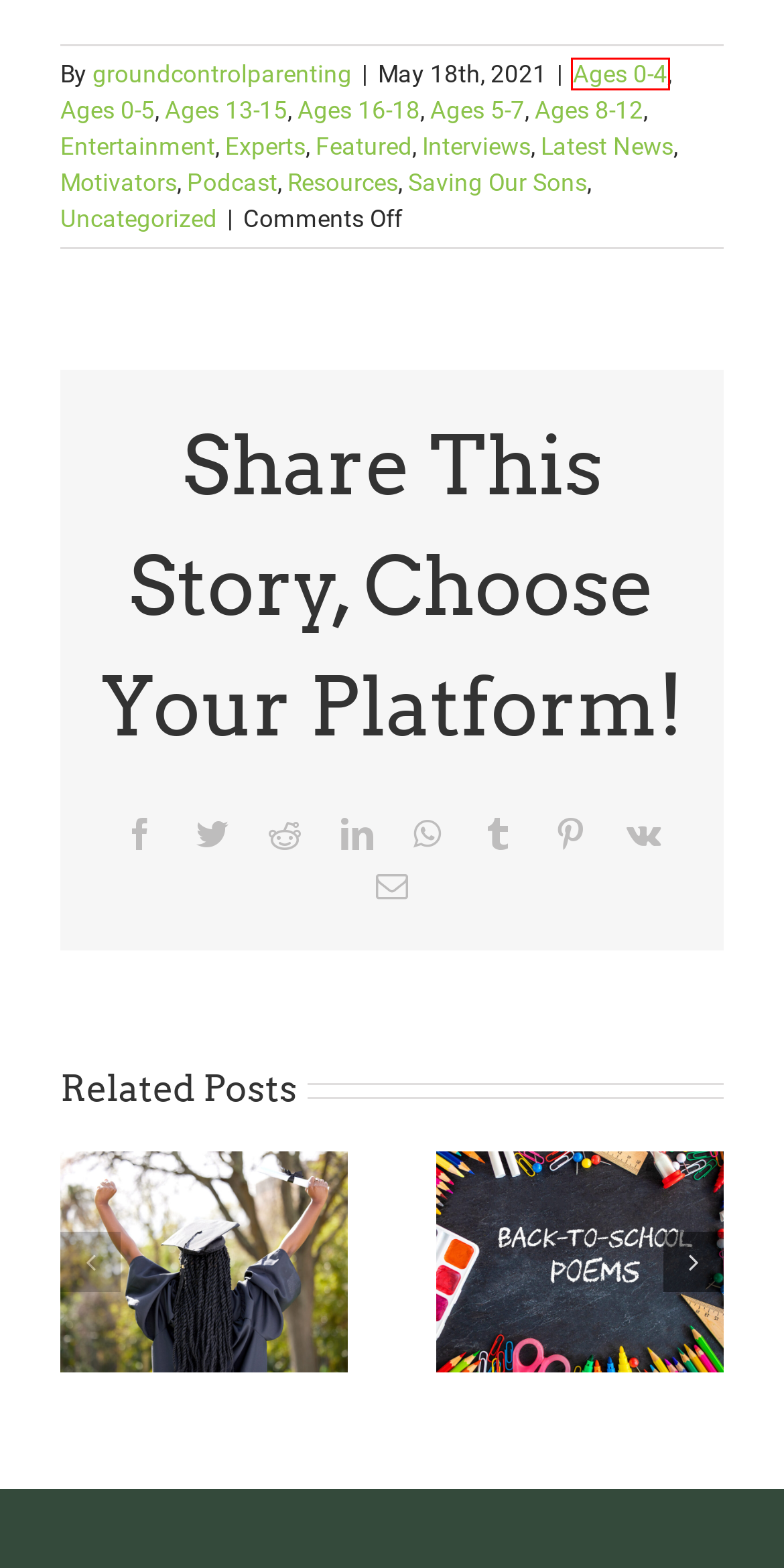Look at the screenshot of a webpage where a red rectangle bounding box is present. Choose the webpage description that best describes the new webpage after clicking the element inside the red bounding box. Here are the candidates:
A. Latest News – Ground Control Parenting – Carol Sutton Lewis
B. Experts – Ground Control Parenting – Carol Sutton Lewis
C. Entertainment – Ground Control Parenting – Carol Sutton Lewis
D. Ages 16-18 – Ground Control Parenting – Carol Sutton Lewis
E. Ages 0-4 – Ground Control Parenting – Carol Sutton Lewis
F. Ages 5-7 – Ground Control Parenting – Carol Sutton Lewis
G. Ages 8-12 – Ground Control Parenting – Carol Sutton Lewis
H. Resources – Ground Control Parenting – Carol Sutton Lewis

E